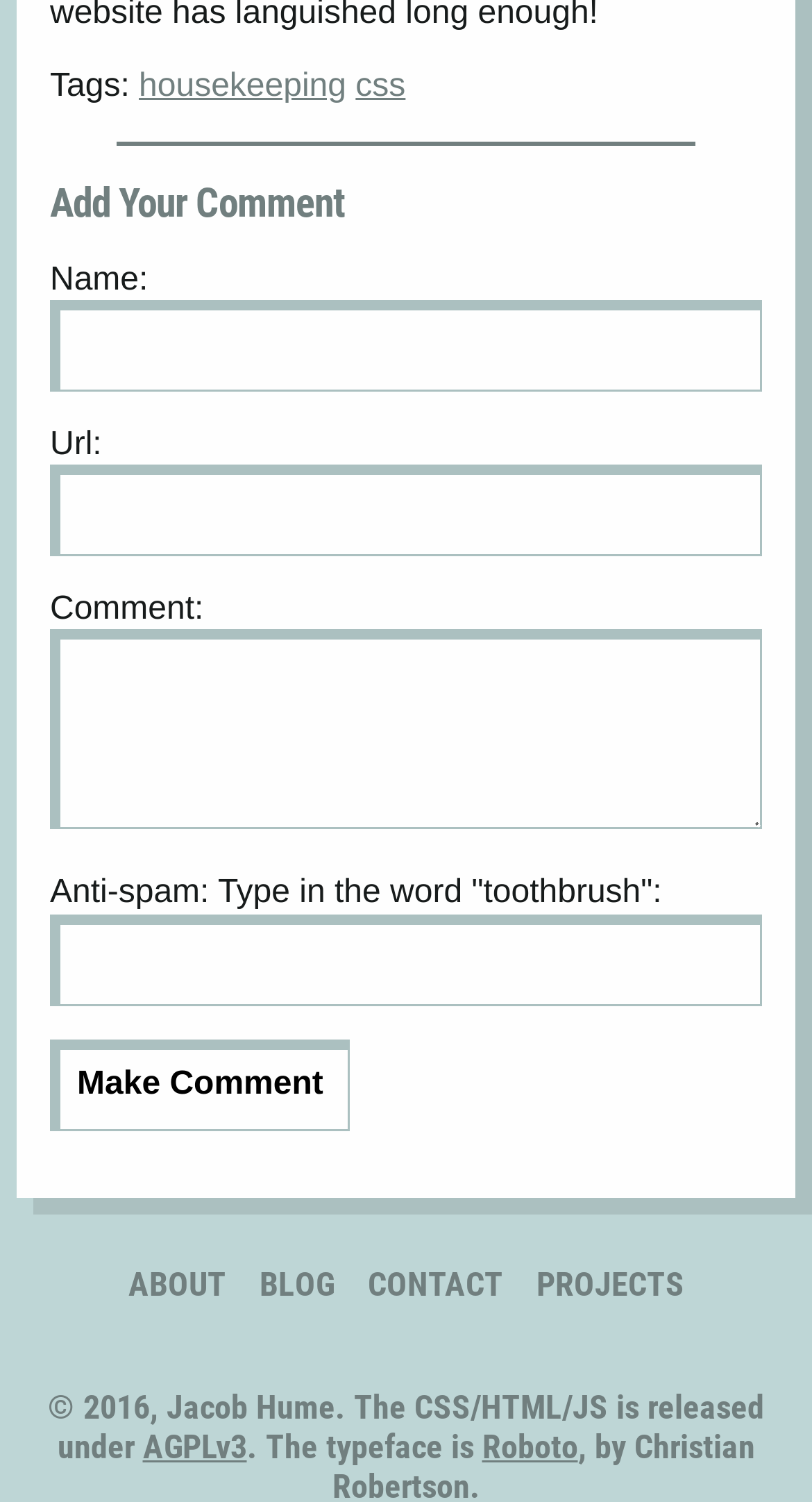Provide the bounding box coordinates of the HTML element described by the text: "Blog". The coordinates should be in the format [left, top, right, bottom] with values between 0 and 1.

[0.309, 0.836, 0.422, 0.873]